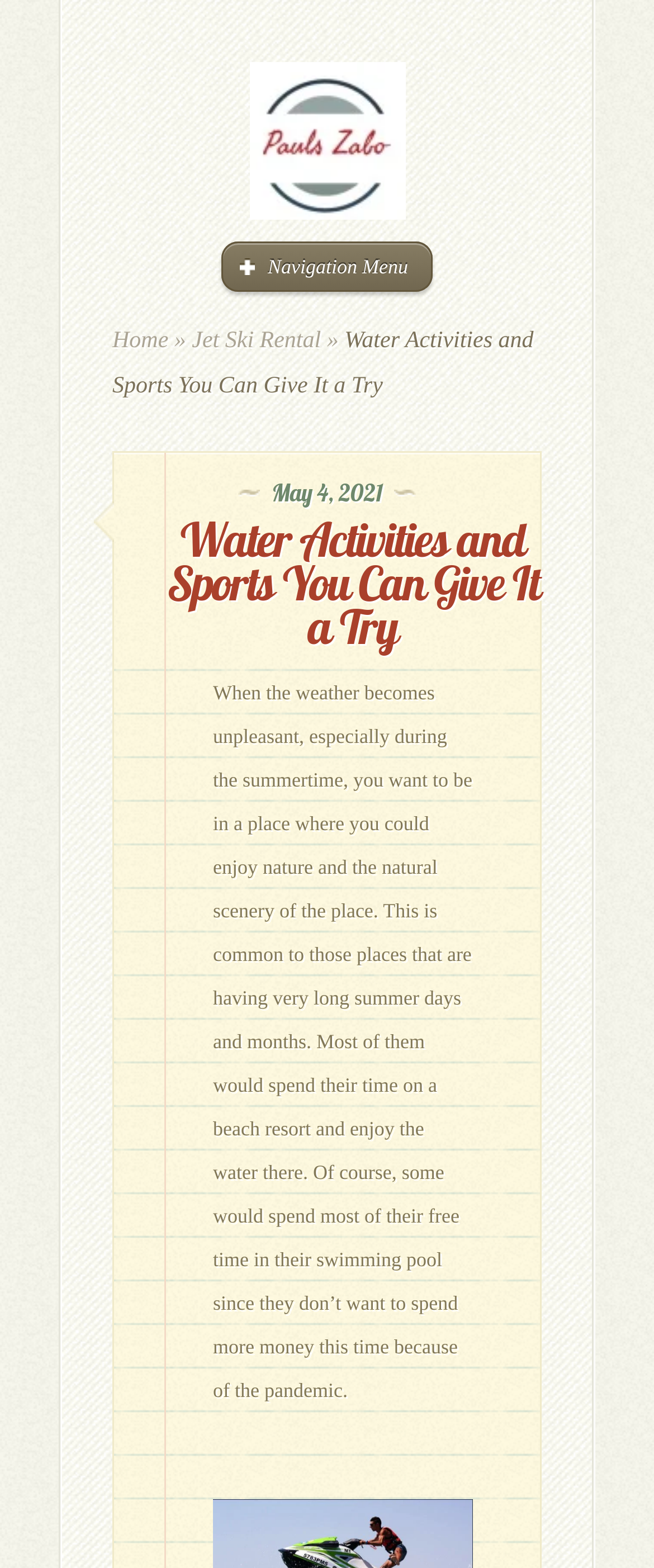From the element description Navigation Menu, predict the bounding box coordinates of the UI element. The coordinates must be specified in the format (top-left x, top-left y, bottom-right x, bottom-right y) and should be within the 0 to 1 range.

[0.338, 0.154, 0.662, 0.186]